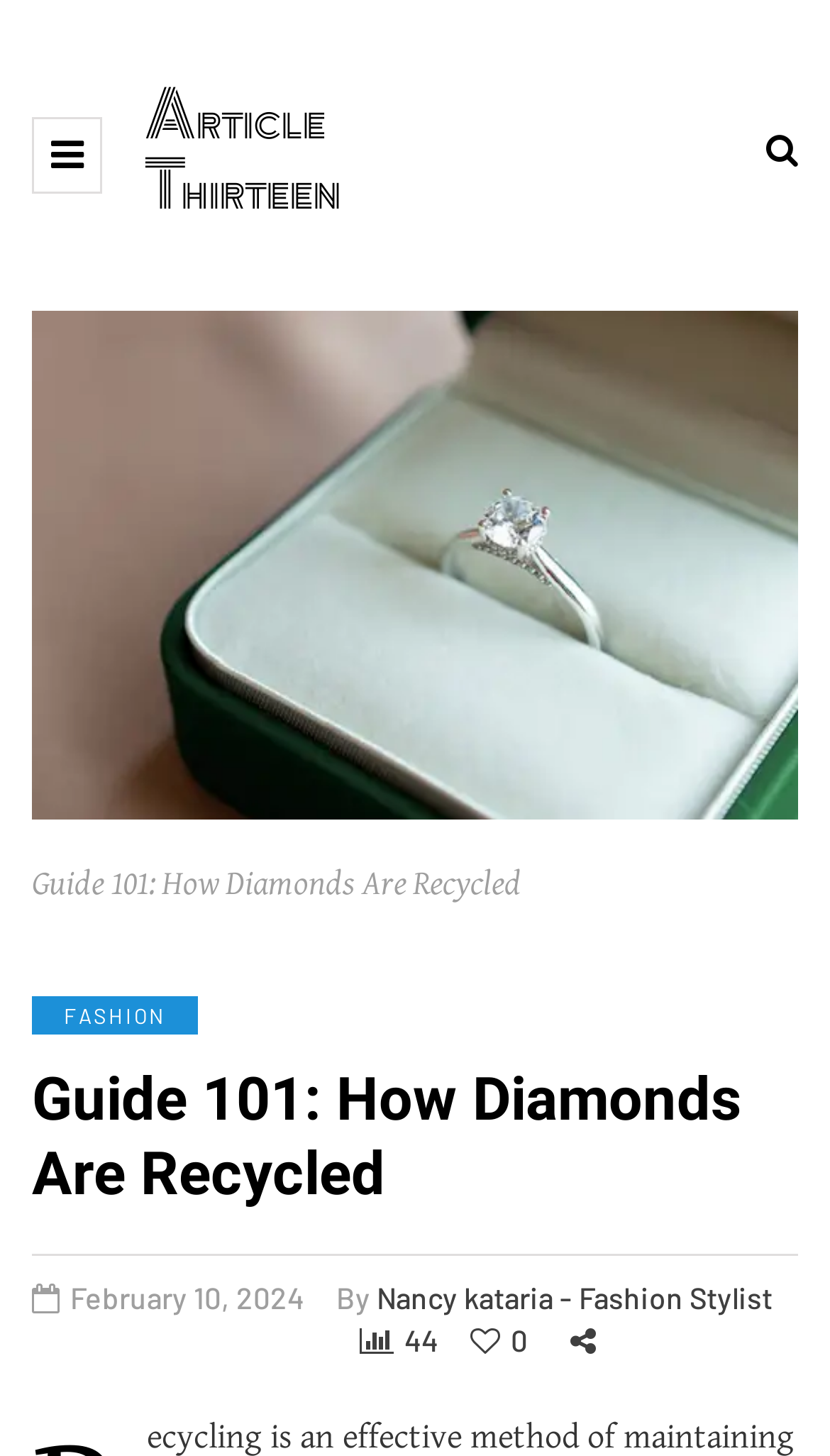Give a one-word or one-phrase response to the question:
What is the date of the article?

February 10, 2024